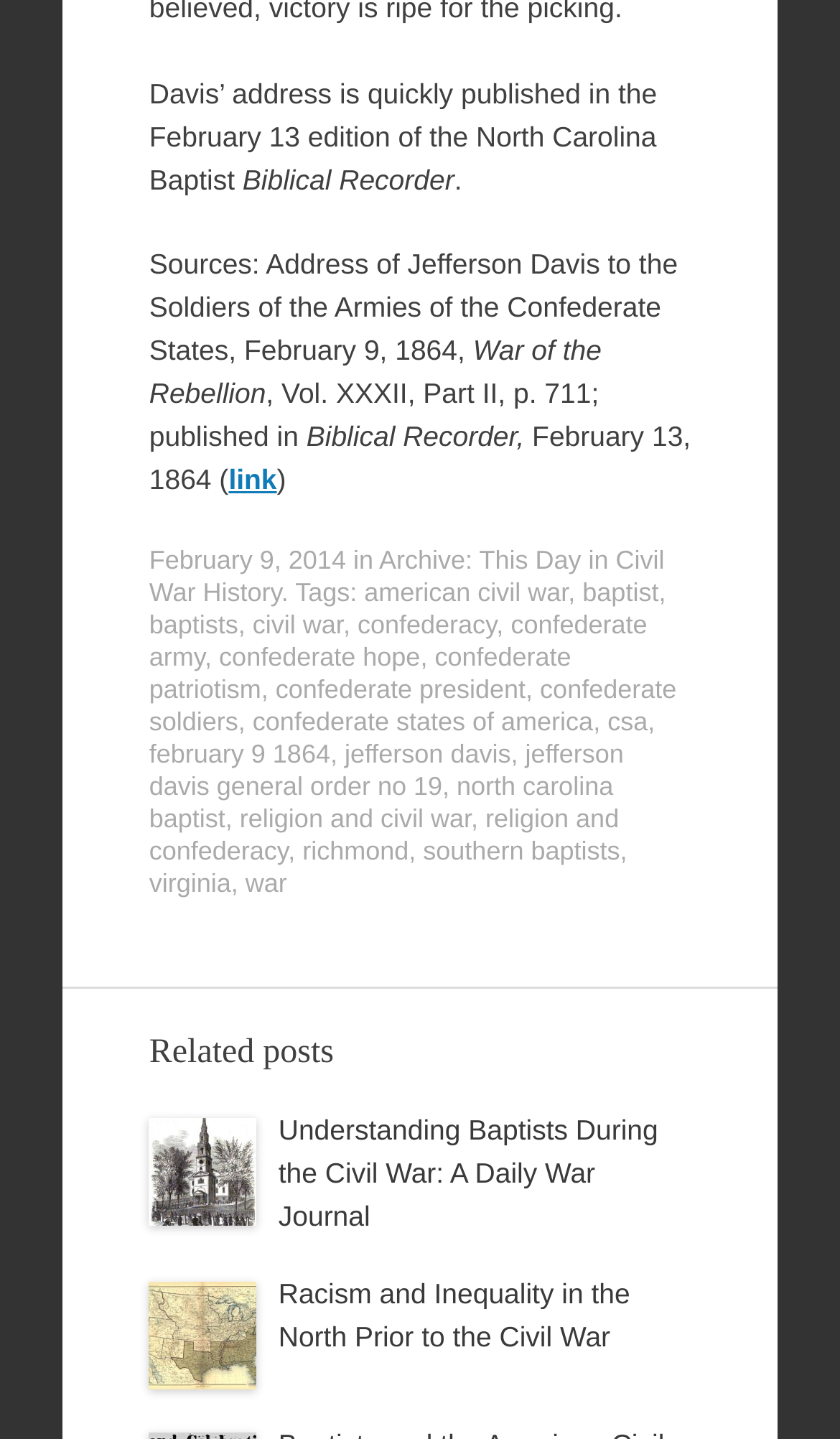Select the bounding box coordinates of the element I need to click to carry out the following instruction: "Click the link to read about Address of Jefferson Davis to the Soldiers of the Armies of the Confederate States".

[0.272, 0.322, 0.33, 0.344]